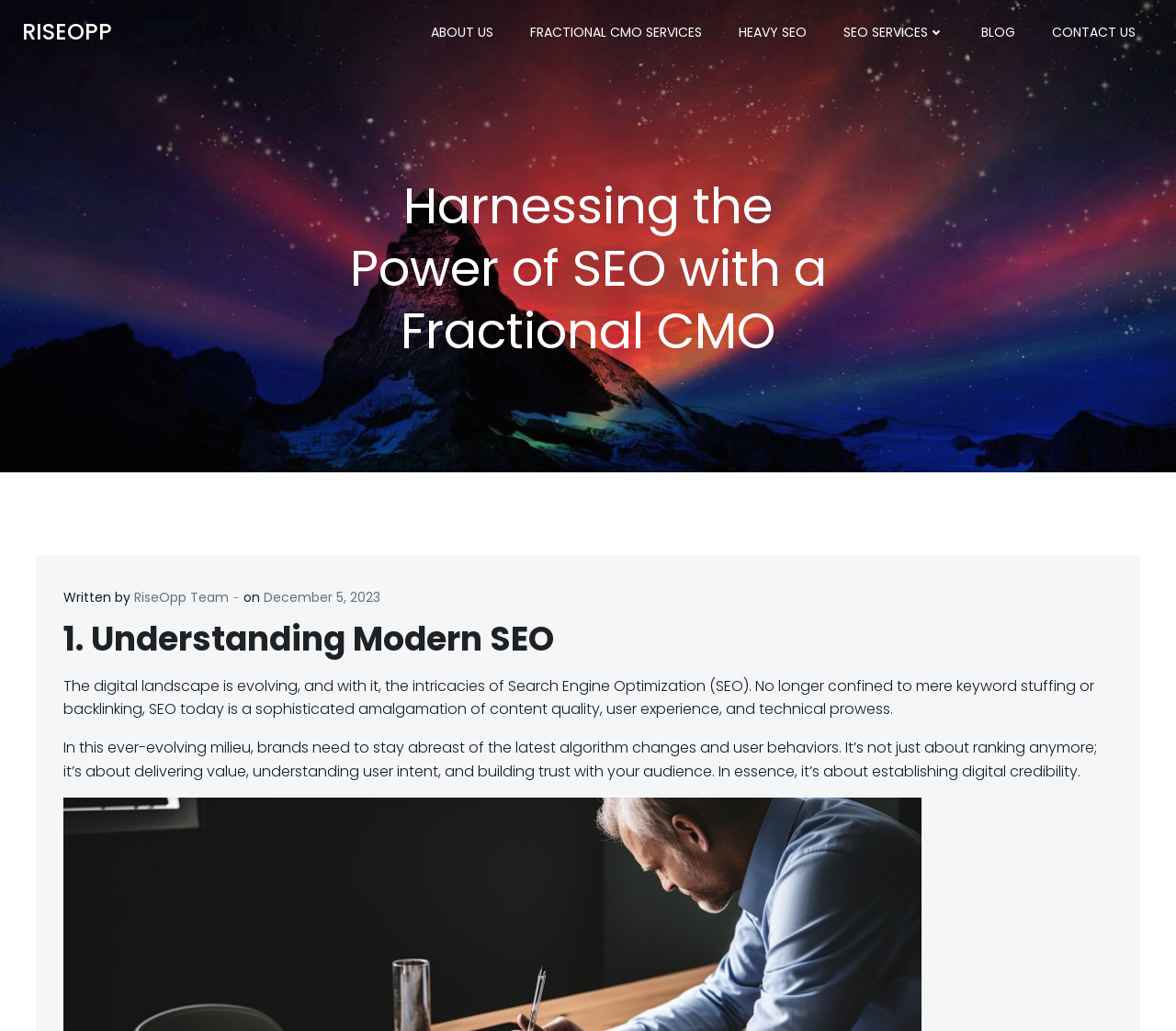Kindly determine the bounding box coordinates for the area that needs to be clicked to execute this instruction: "Read the article about Understanding Modern SEO".

[0.054, 0.6, 0.946, 0.64]